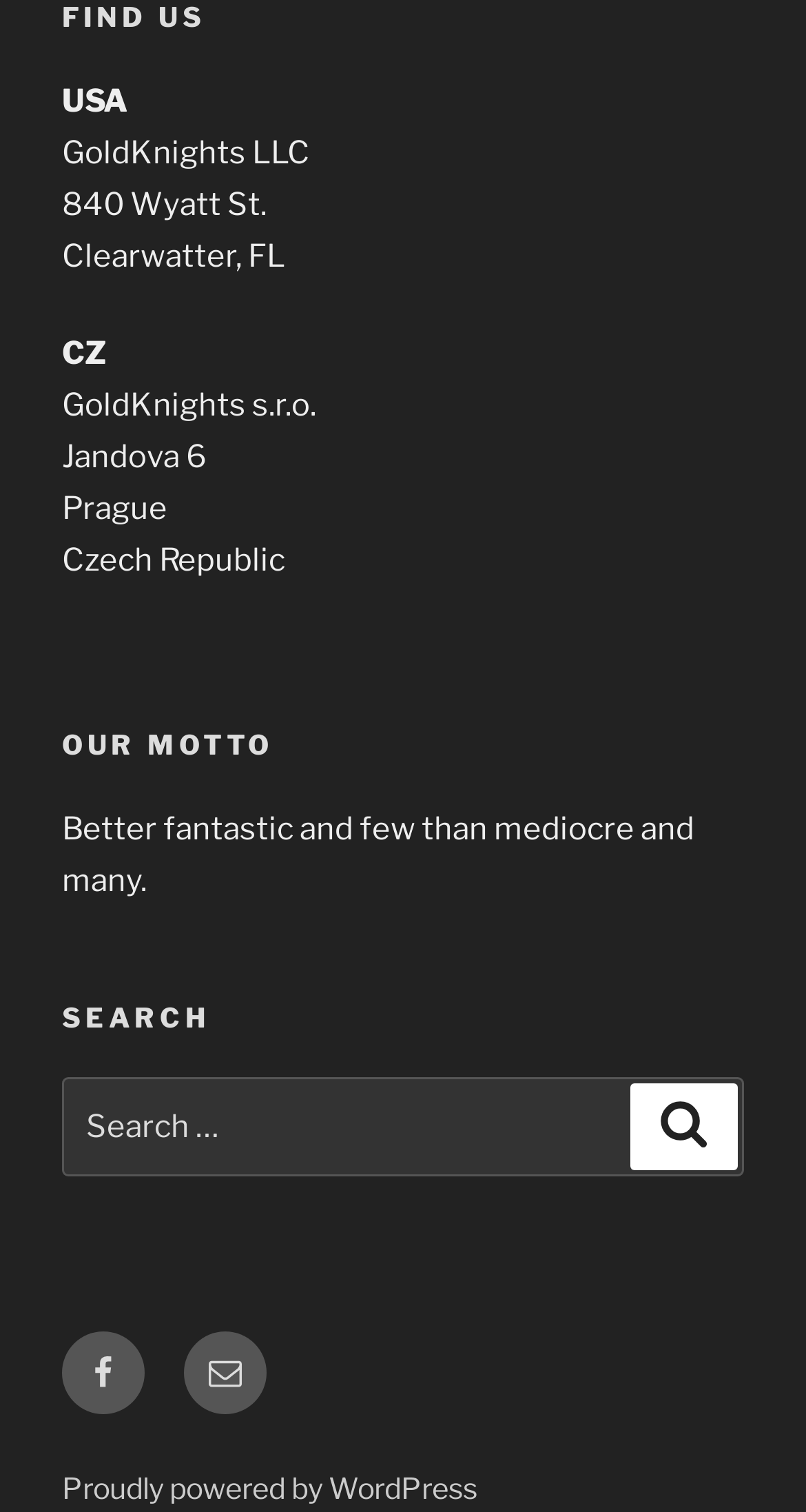Refer to the image and provide an in-depth answer to the question: 
How many social media links are in the footer?

In the footer, there are two social media links, one for 'Facebook' and one for 'Email'.